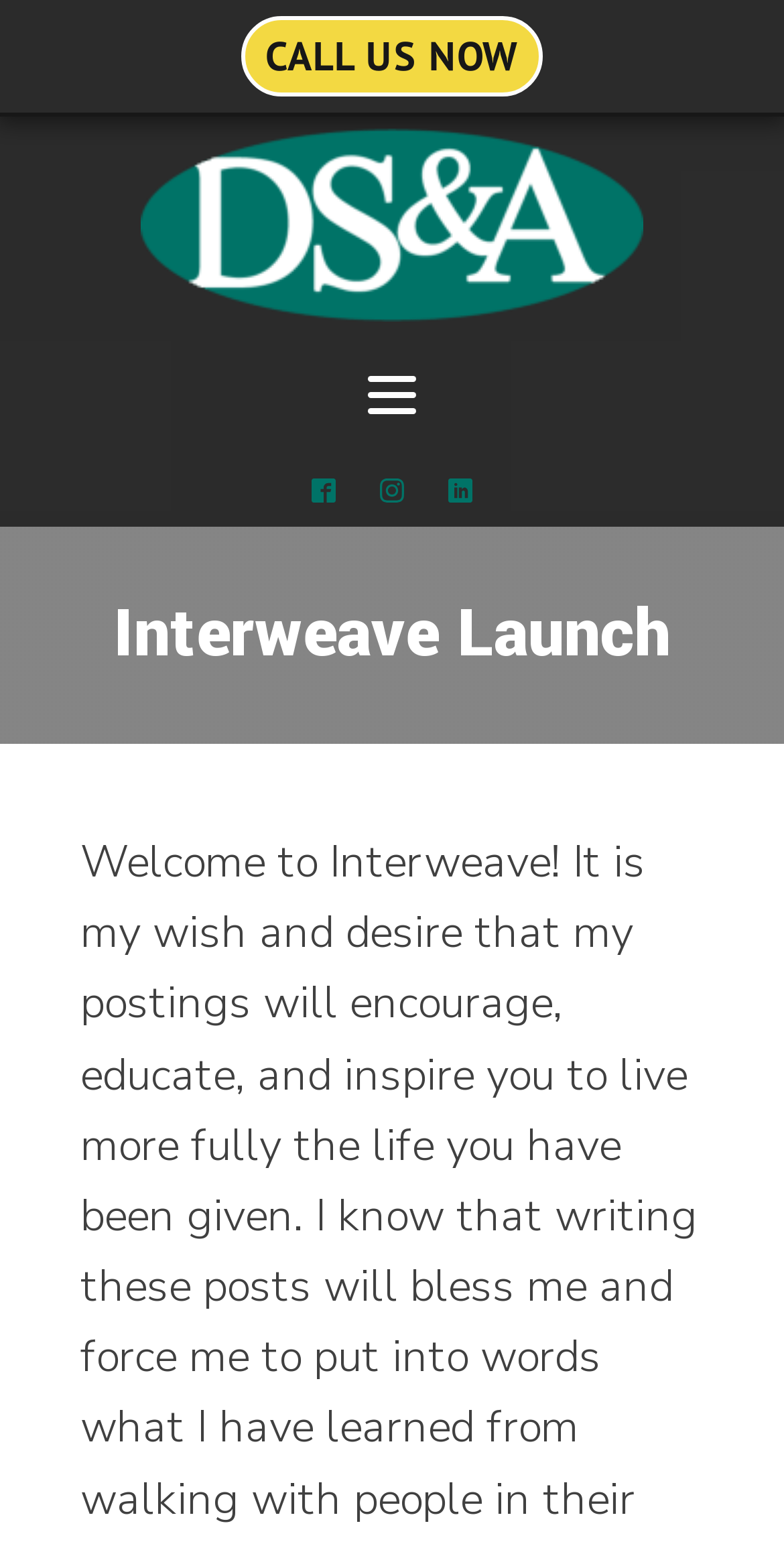Please answer the following question using a single word or phrase: 
How many social media links are there?

3